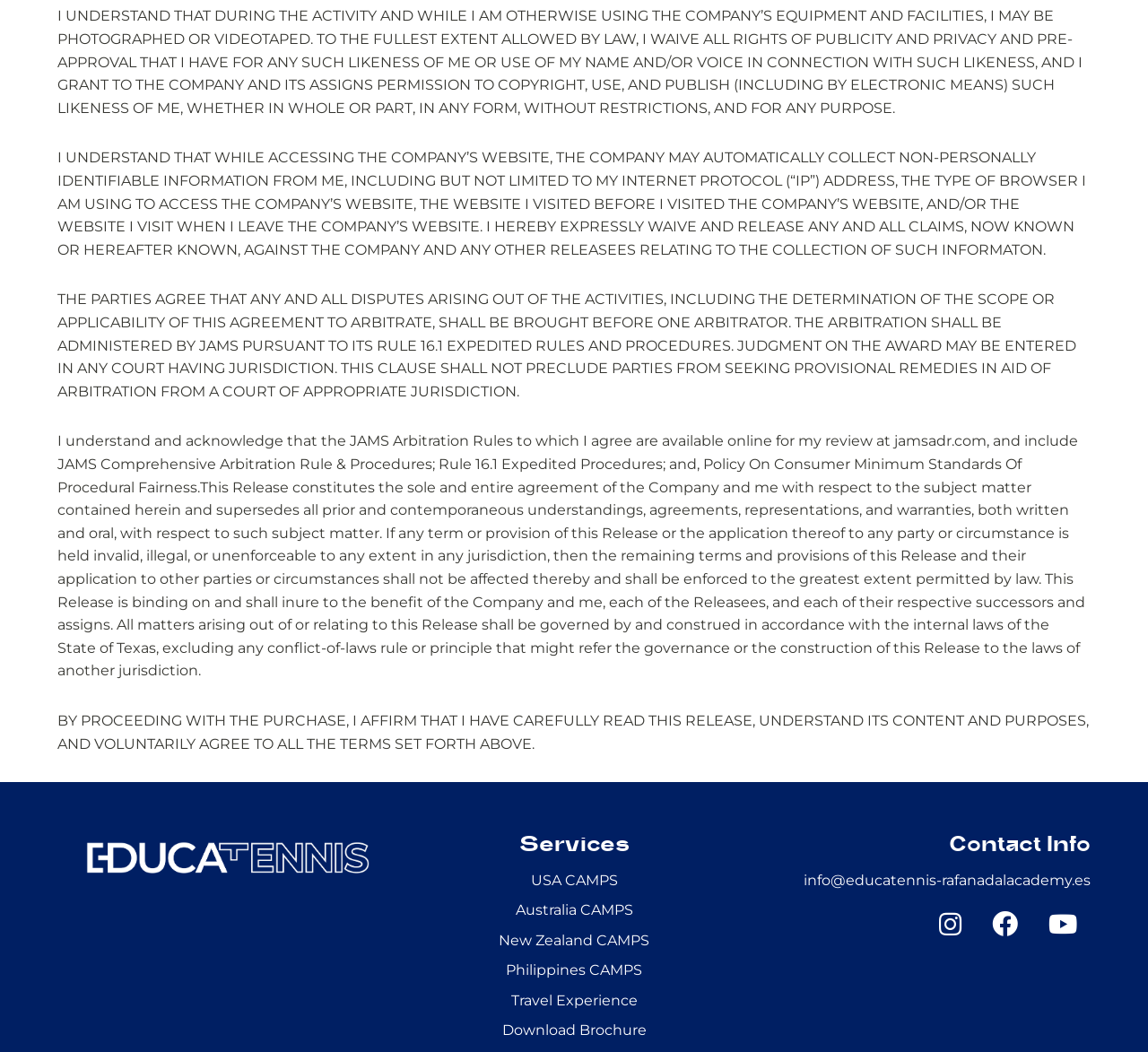Calculate the bounding box coordinates for the UI element based on the following description: "Travel Experience". Ensure the coordinates are four float numbers between 0 and 1, i.e., [left, top, right, bottom].

[0.445, 0.943, 0.555, 0.959]